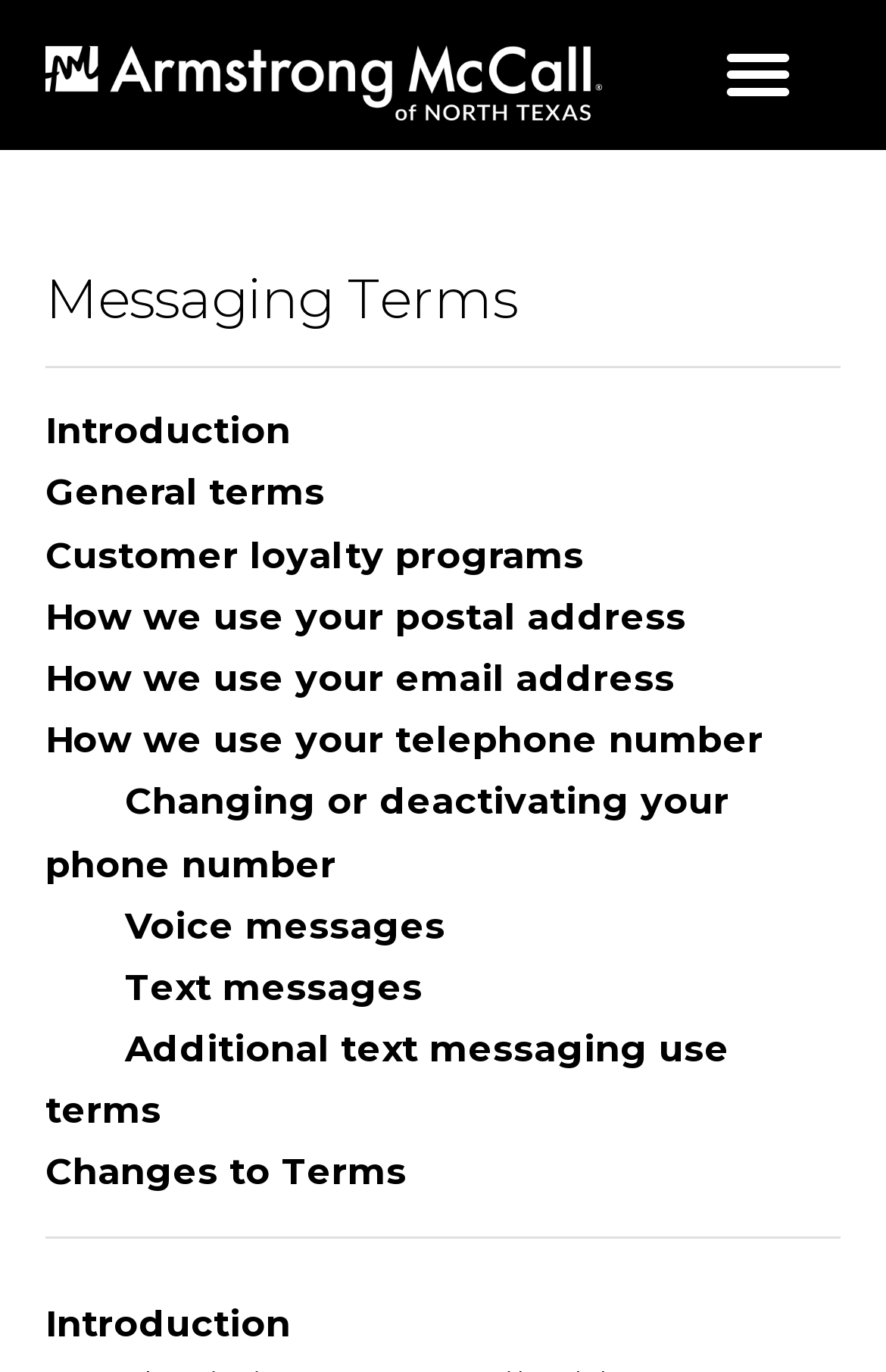Can you specify the bounding box coordinates for the region that should be clicked to fulfill this instruction: "Go to Introduction".

[0.051, 0.298, 0.328, 0.33]